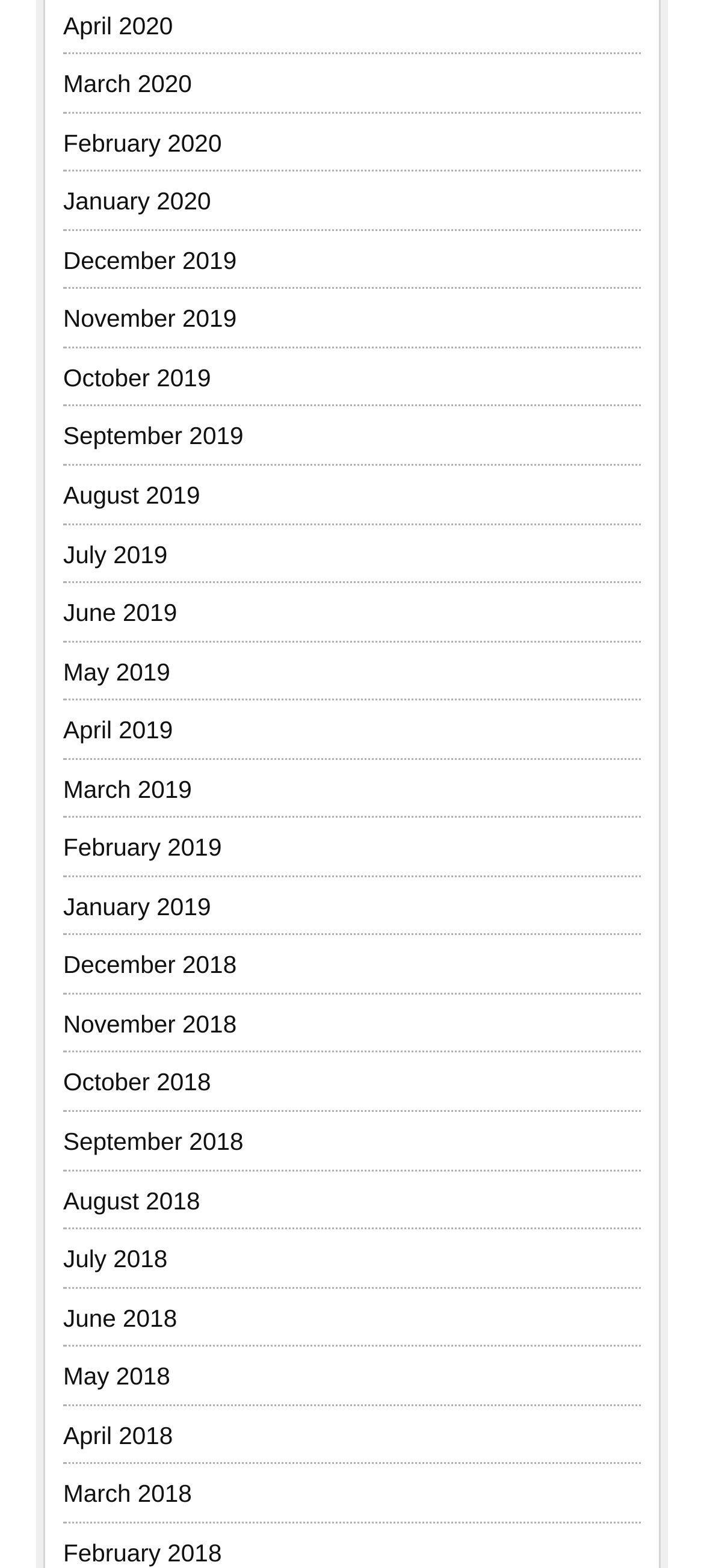Locate the bounding box coordinates of the clickable area needed to fulfill the instruction: "browse August 2018".

[0.09, 0.757, 0.284, 0.774]